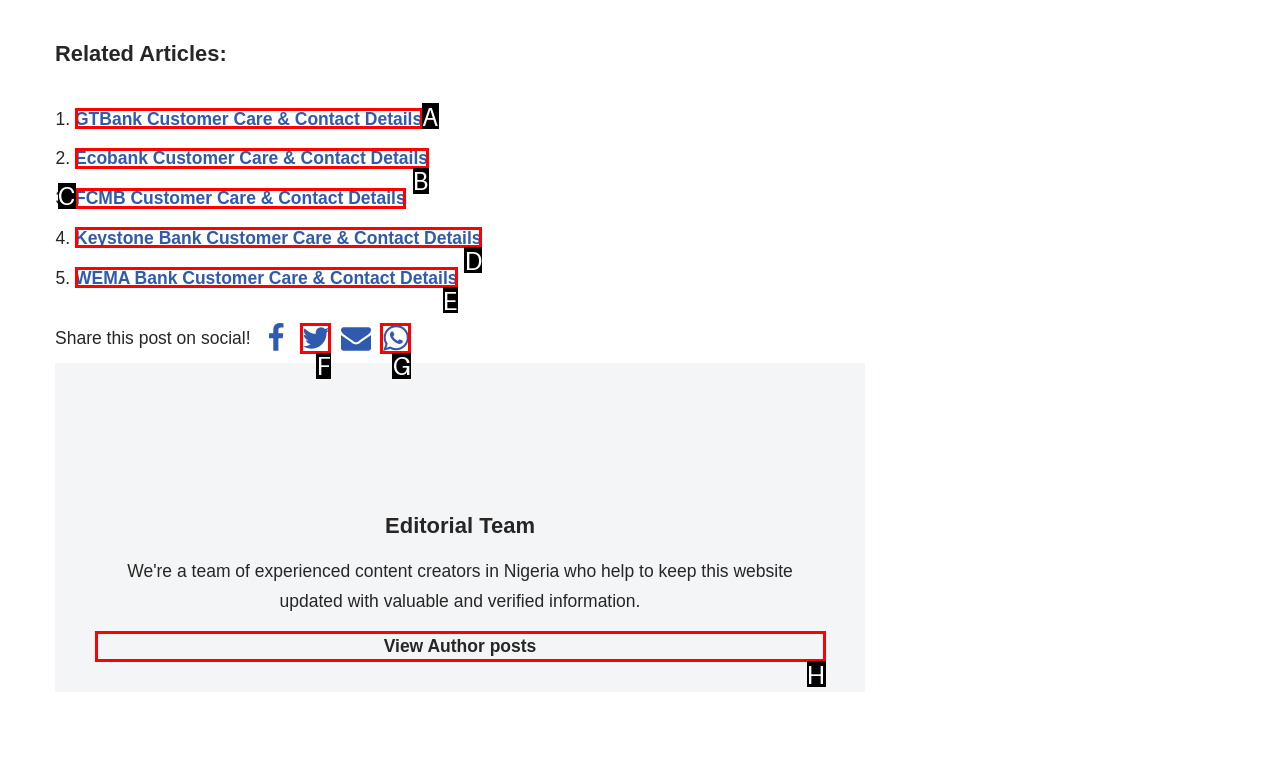Match the description: View Author posts to one of the options shown. Reply with the letter of the best match.

H